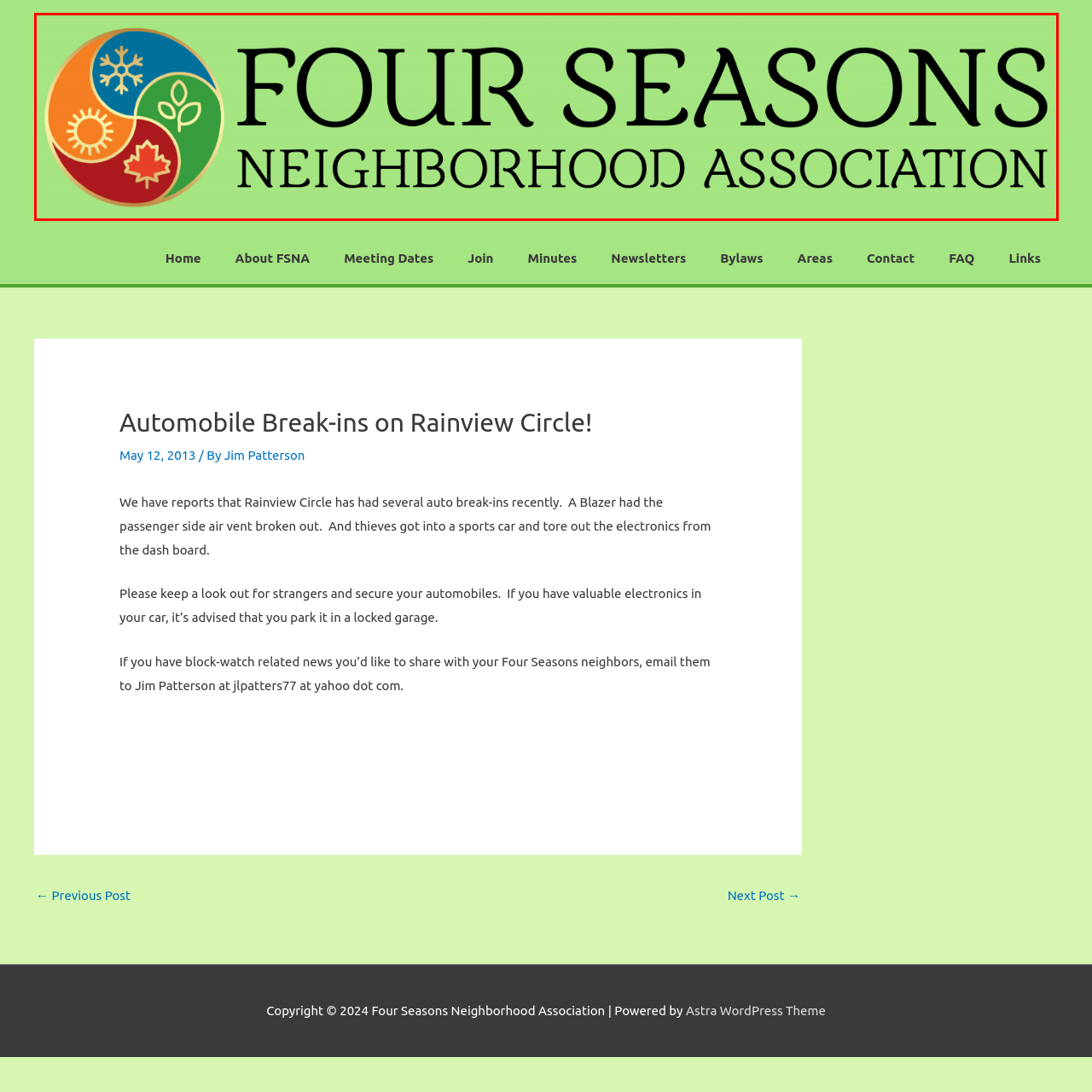Generate an elaborate caption for the image highlighted within the red boundary.

This image prominently features the logo of the "Four Seasons Neighborhood Association." The design includes a circular emblem divided into four segments, each representing a season with distinct symbols: snowflakes for winter, flowers for spring, a sun for summer, and a leaf for autumn. The vibrant colors in the emblem are complemented by a bold lettering of "FOUR SEASONS" in large, black font, paired with "NEIGHBORHOOD ASSOCIATION" in a smaller, equally striking typeface. The background is a fresh green, enhancing the sense of community and nature. This logo captures the essence of the neighborhood's commitment to fostering a connected and vibrant community throughout the year.